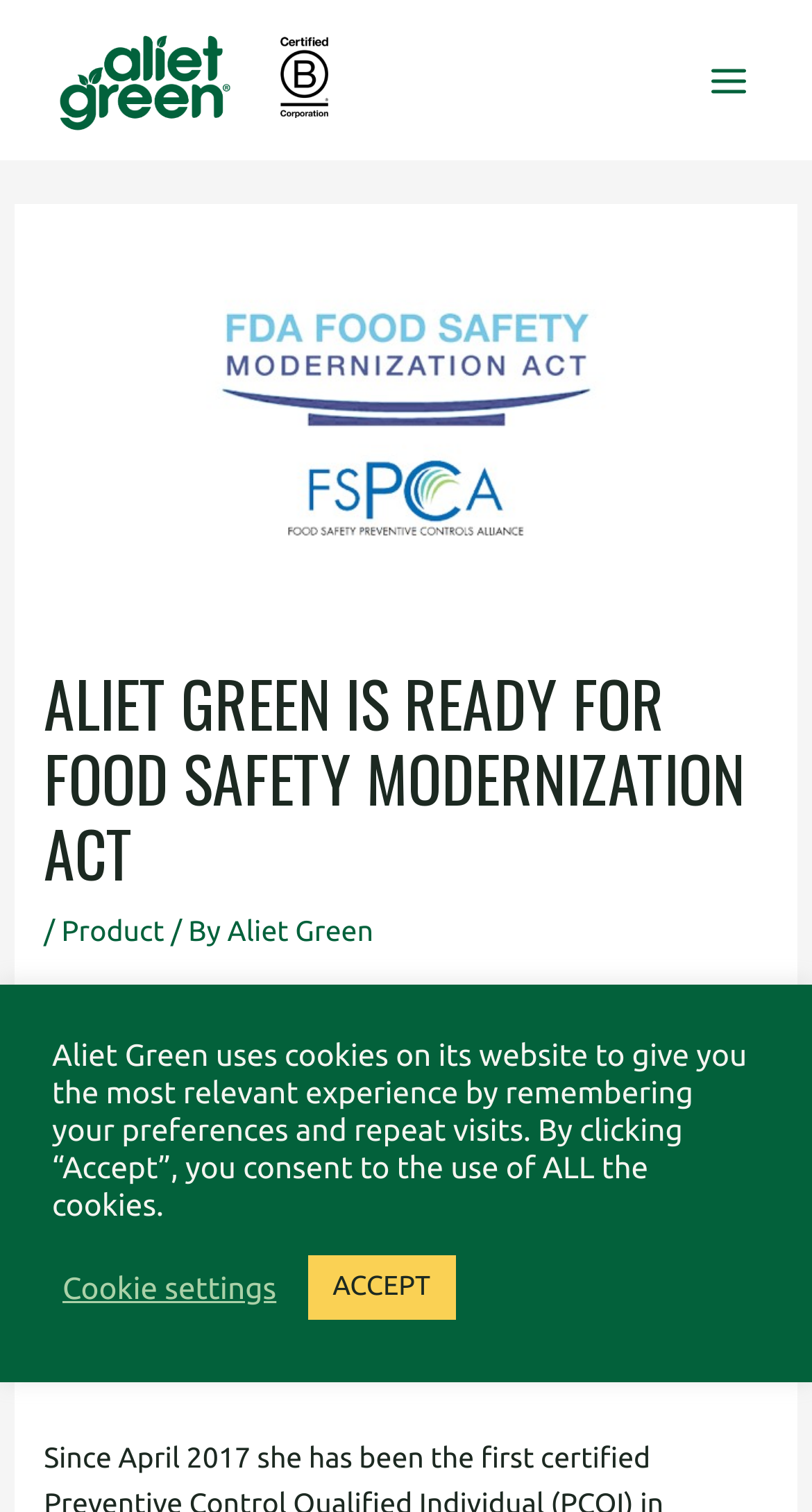Answer the question below with a single word or a brief phrase: 
What is the date when the FDA Food Safety Modernization Act came into action?

September 1, 2017